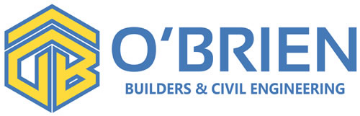What is the font style of the text 'O’BRIEN'?
Refer to the image and answer the question using a single word or phrase.

Bold, modern